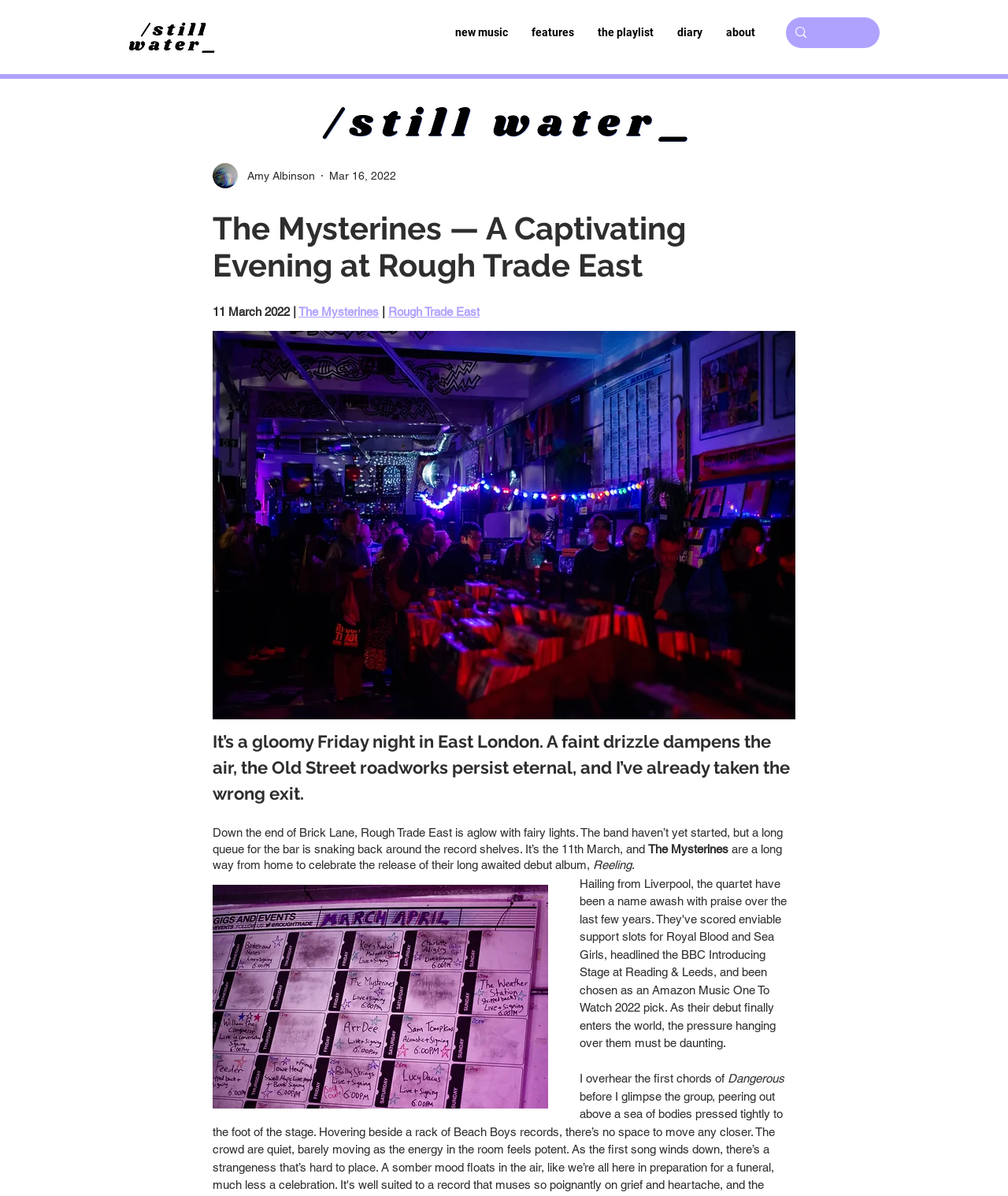Please determine the bounding box coordinates of the element's region to click for the following instruction: "Click the 'new music' link".

[0.439, 0.008, 0.515, 0.047]